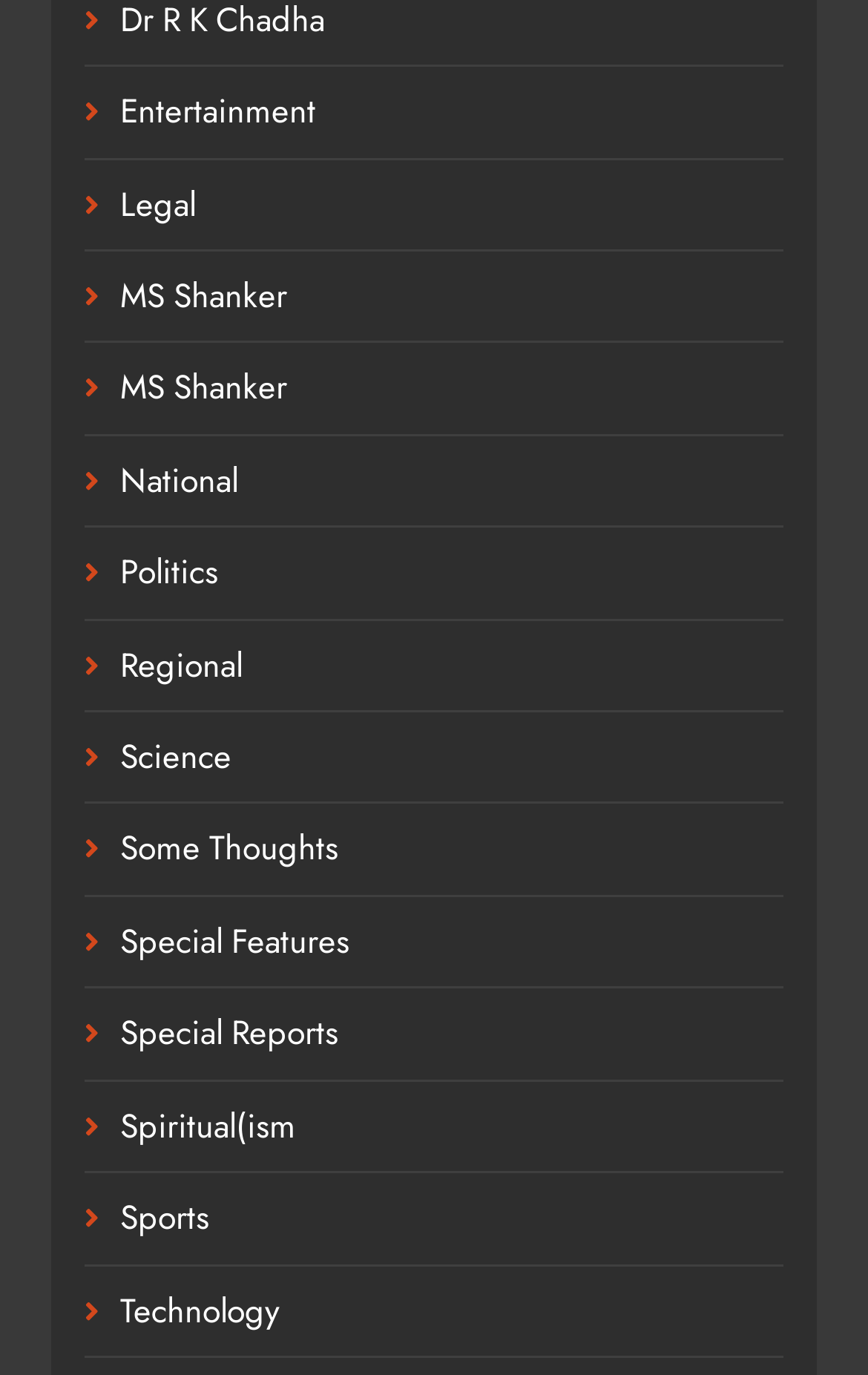Please mark the clickable region by giving the bounding box coordinates needed to complete this instruction: "Click on Entertainment".

[0.138, 0.063, 0.364, 0.099]